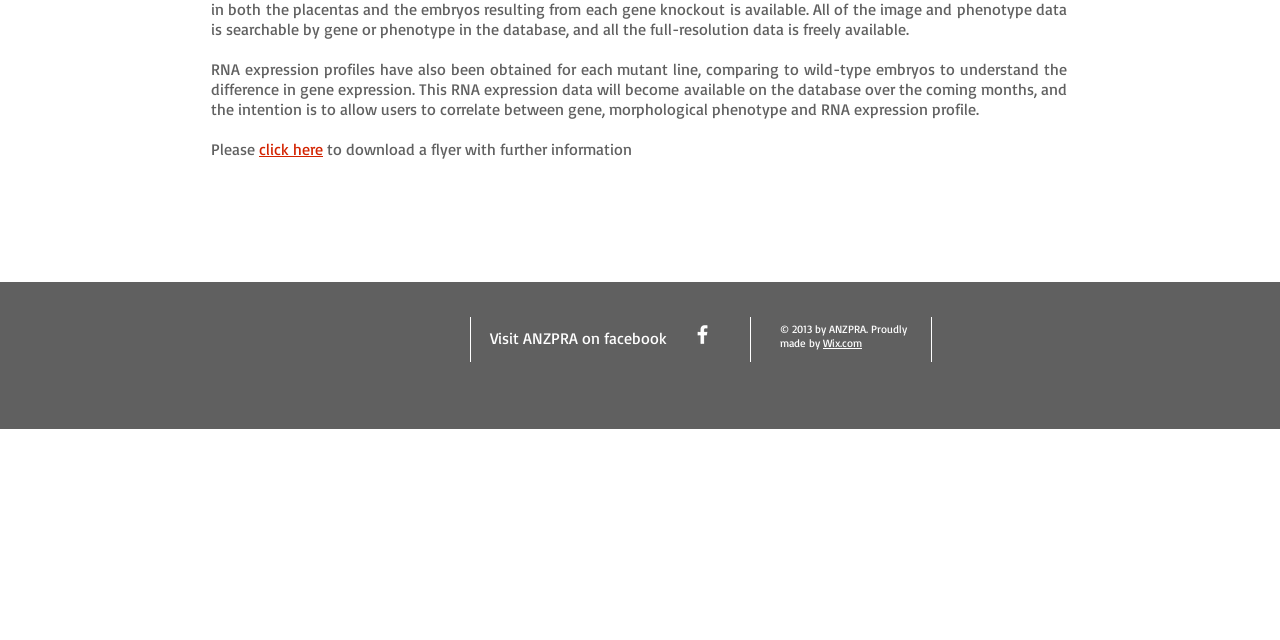Locate the bounding box coordinates of the UI element described by: "aria-label="facebook"". The bounding box coordinates should consist of four float numbers between 0 and 1, i.e., [left, top, right, bottom].

[0.539, 0.503, 0.559, 0.542]